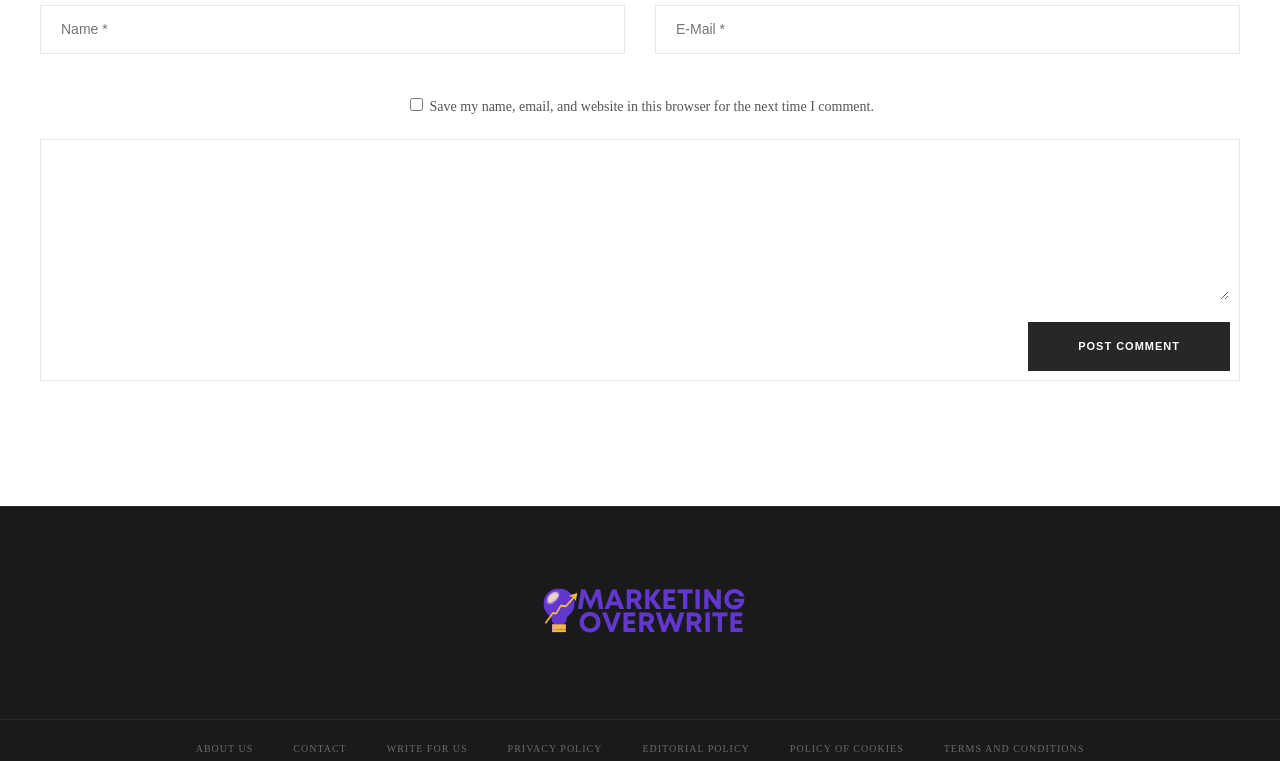Identify the bounding box coordinates of the part that should be clicked to carry out this instruction: "Post a comment".

[0.803, 0.423, 0.961, 0.487]